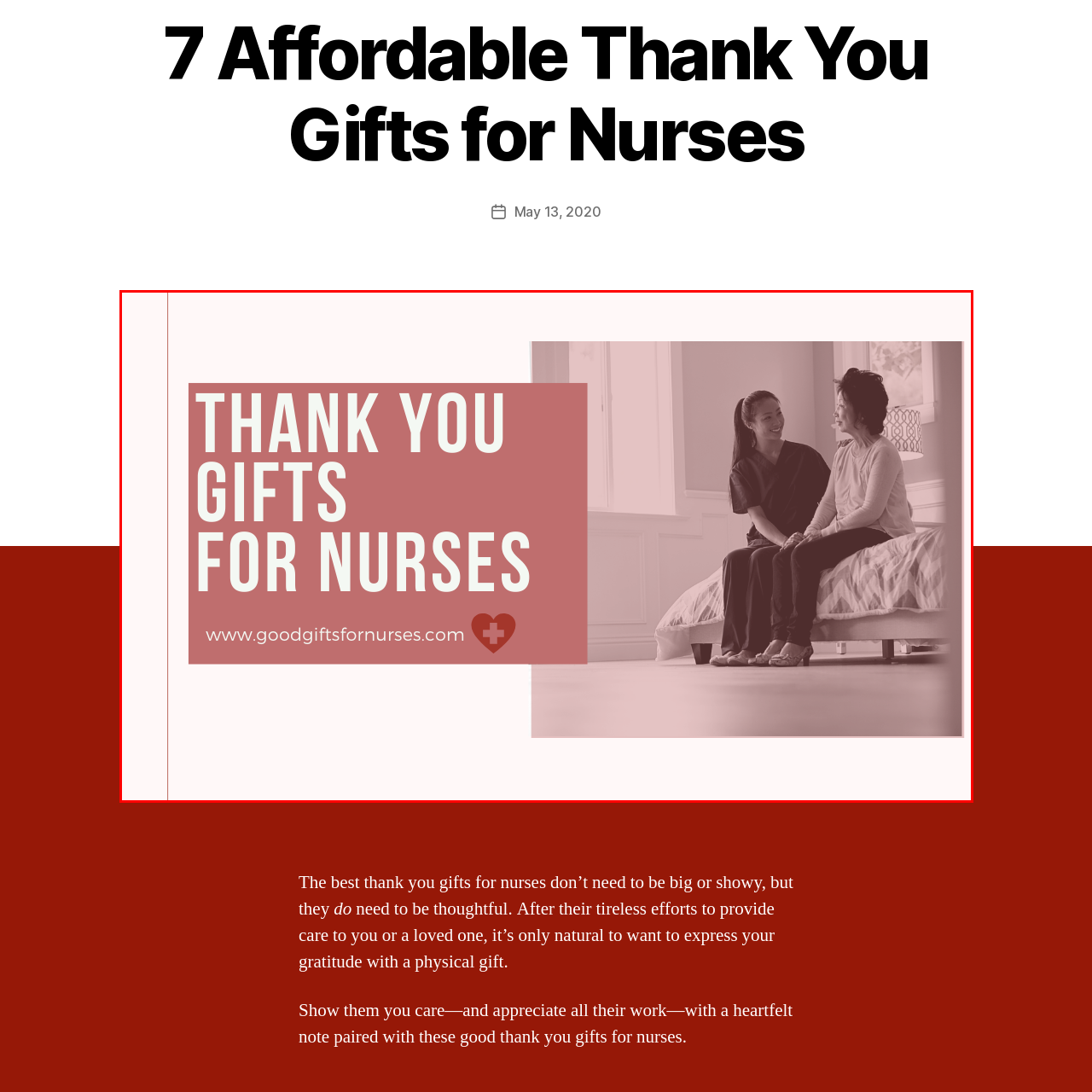Offer a detailed description of the content within the red-framed image.

The image features an engaging visual promoting thoughtful gifts for nurses. On the left, bold text reads "THANK YOU GIFTS FOR NURSES," emphasizing appreciation for their hard work and dedication. Below this text, the website URL "www.goodgiftsfornurses.com" invites visitors to explore more gift options. 

In the background, two women are depicted in a warm, friendly interaction. One is dressed in scrubs, symbolizing her role as a nurse, while the other appears relaxed and appreciative. The setting is a cozy room bathed in natural light, enhancing the atmosphere of gratitude and connection. This image effectively encapsulates the spirit of giving and recognition, making it a poignant reminder of how meaningful it is to show appreciation for the vital contributions of nurses.